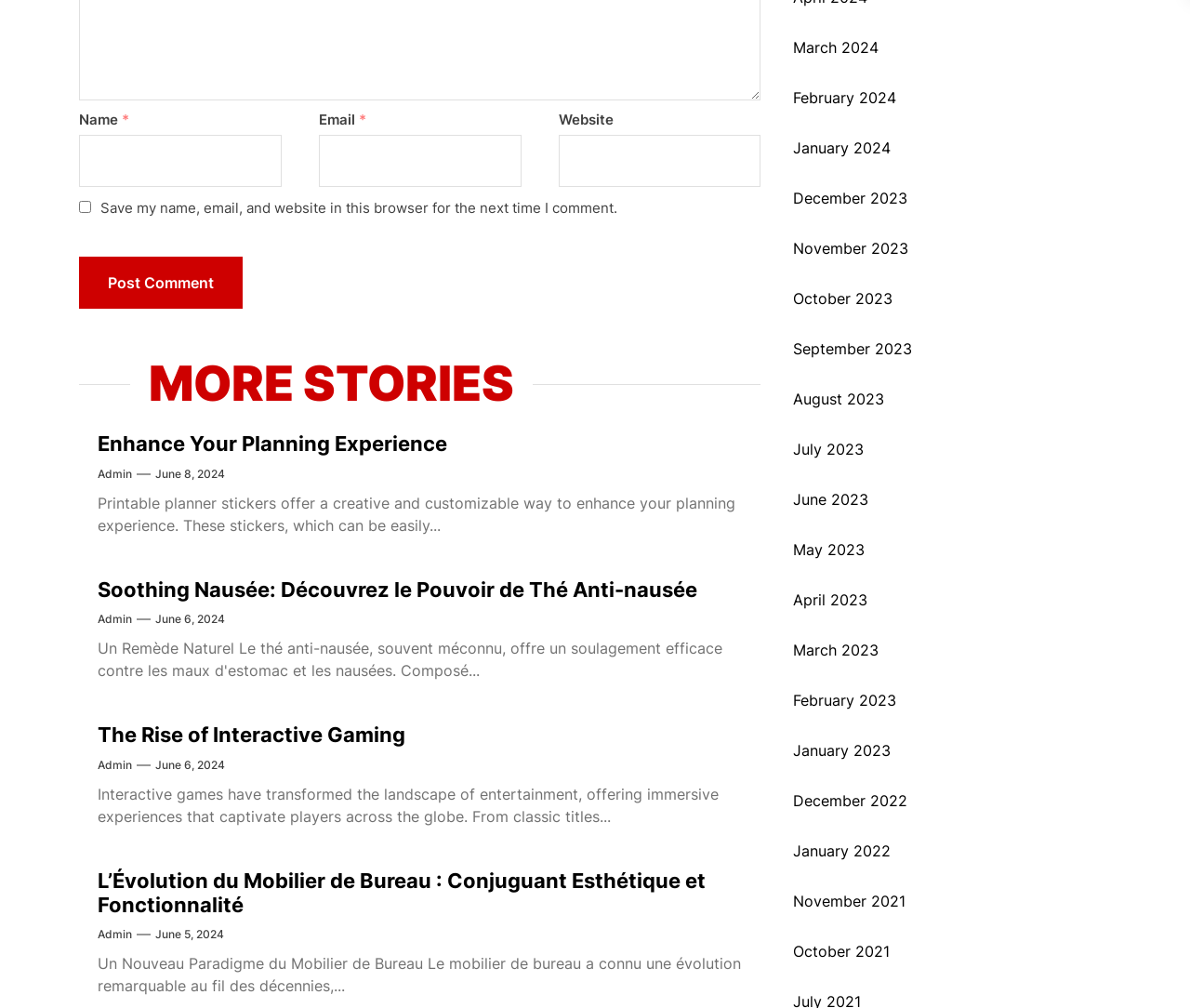What is the purpose of the links at the bottom of the webpage?
Examine the image closely and answer the question with as much detail as possible.

The links at the bottom of the webpage are labeled with month and year, such as 'March 2024' and 'February 2023', suggesting that they are used for navigating to archived content from previous months and years.